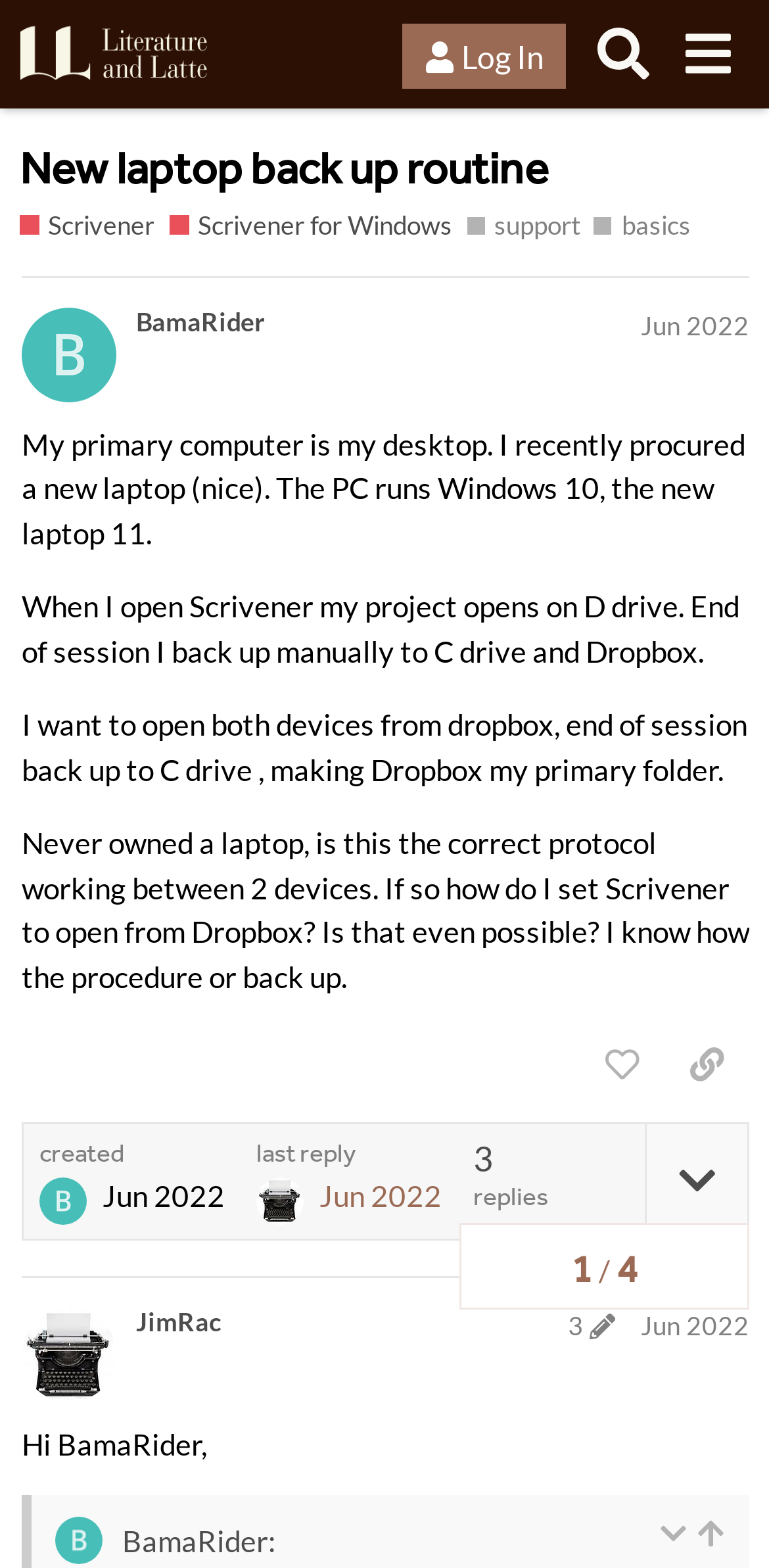Provide the bounding box for the UI element matching this description: "aria-label="Search" title="Search"".

[0.755, 0.008, 0.865, 0.061]